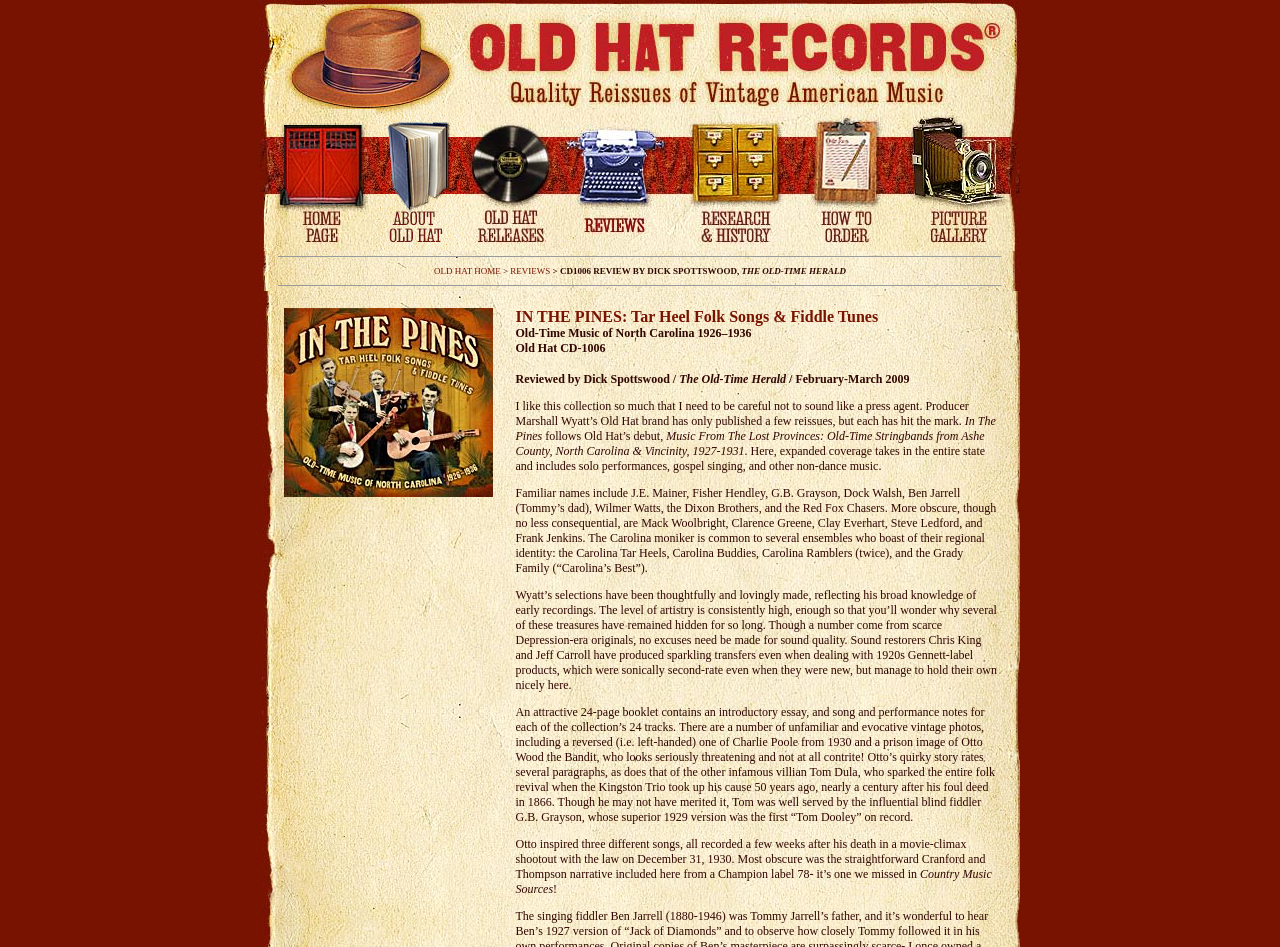Given the element description alt="Old Hat Home" name="OHL2HomeBtn", predict the bounding box coordinates for the UI element in the webpage screenshot. The format should be (top-left x, top-left y, bottom-right x, bottom-right y), and the values should be between 0 and 1.

[0.203, 0.25, 0.294, 0.268]